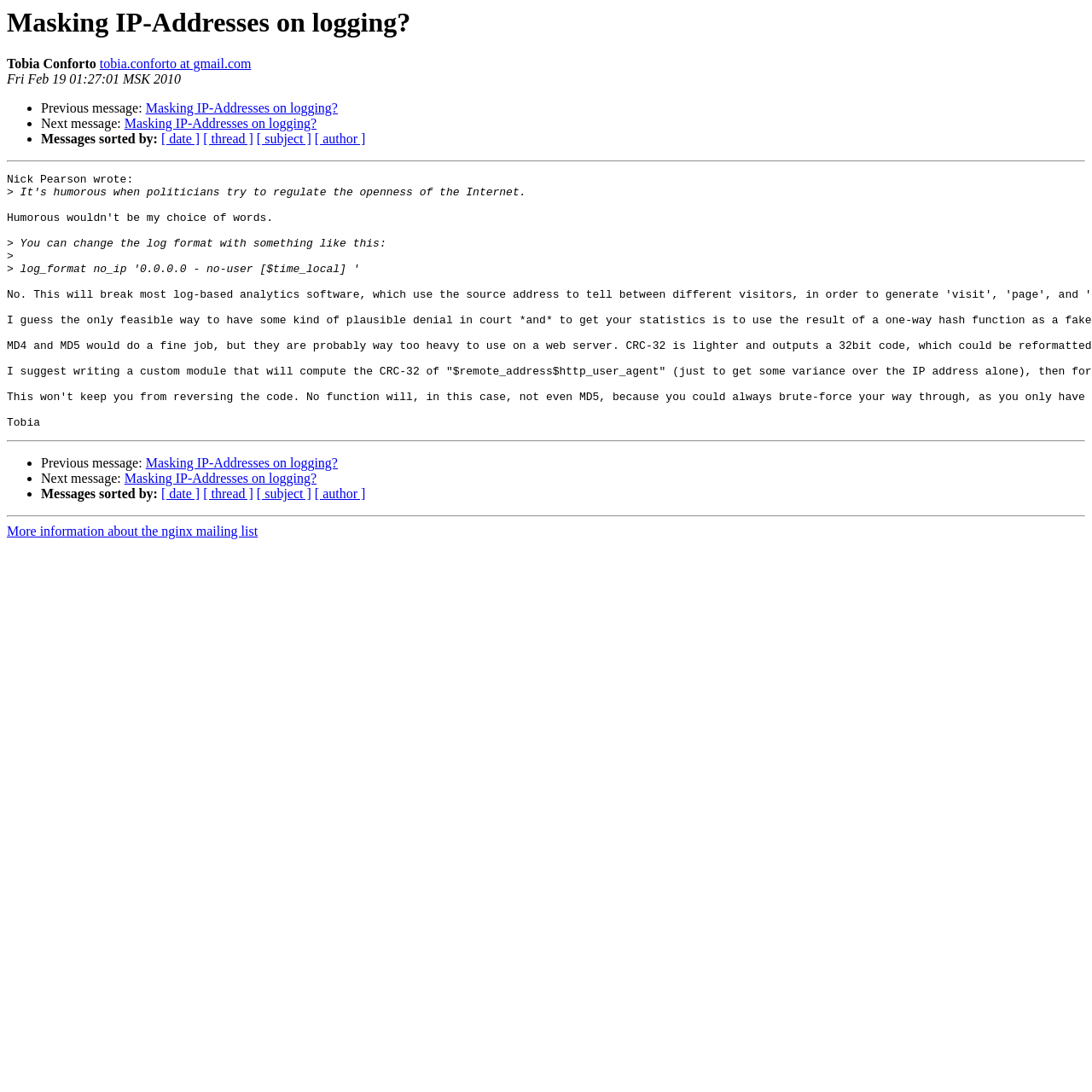Who is the author of the message?
Please answer using one word or phrase, based on the screenshot.

Nick Pearson